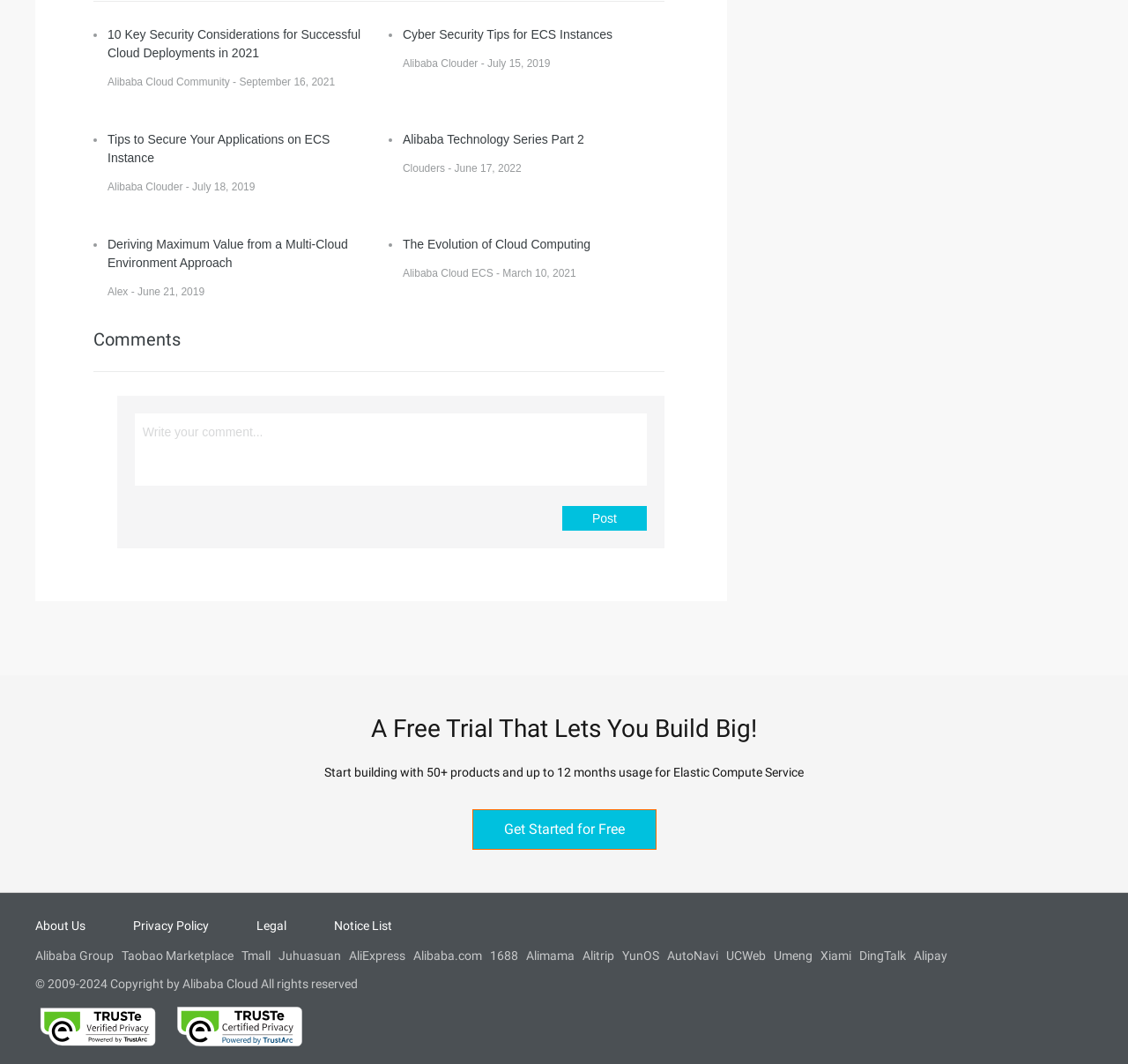Give a concise answer of one word or phrase to the question: 
How many links are in the footer?

14